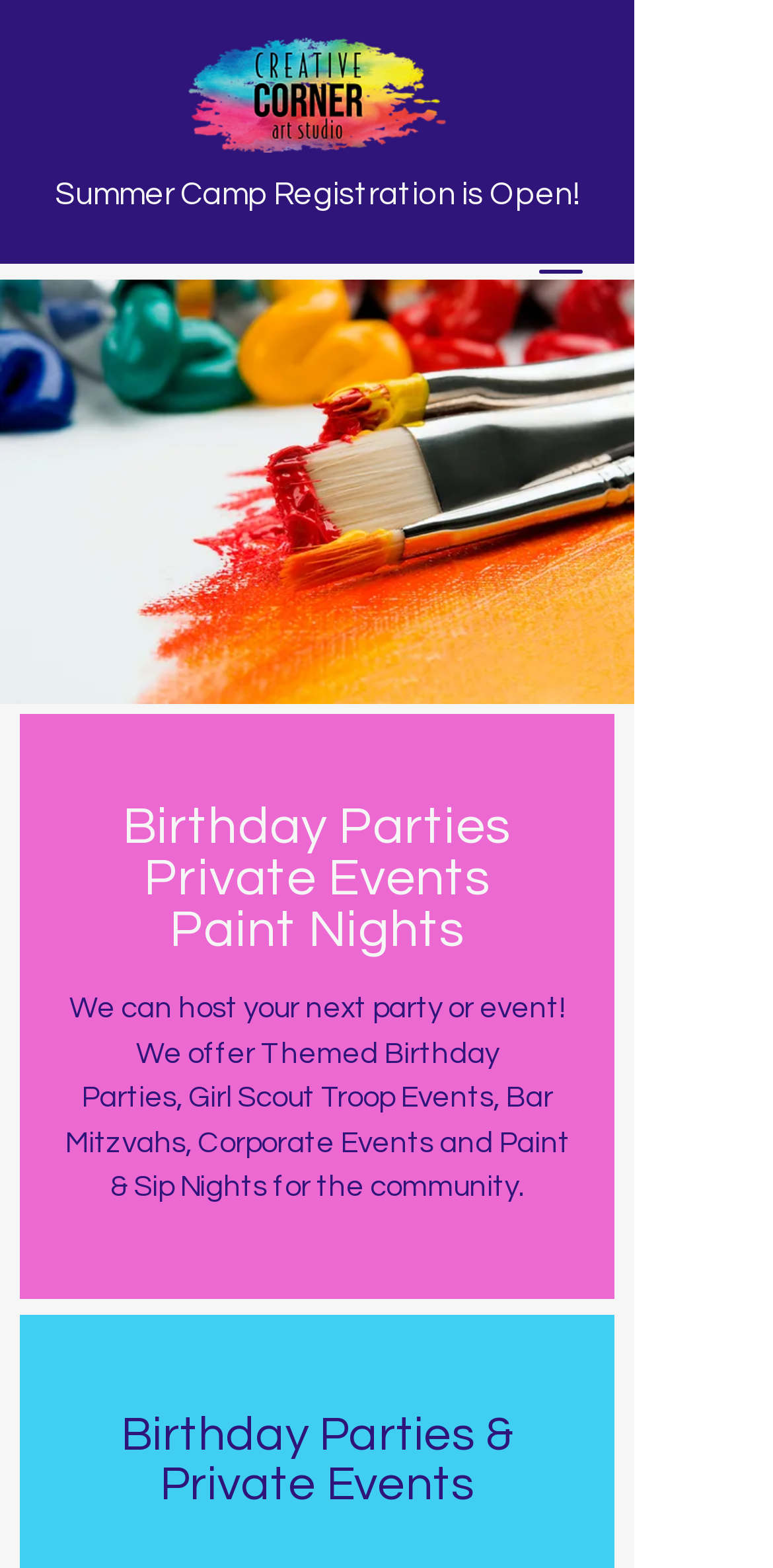Is summer camp registration open?
Refer to the image and offer an in-depth and detailed answer to the question.

The webpage has a heading that says 'Summer Camp Registration is Open!' which indicates that registration for summer camp is currently open.